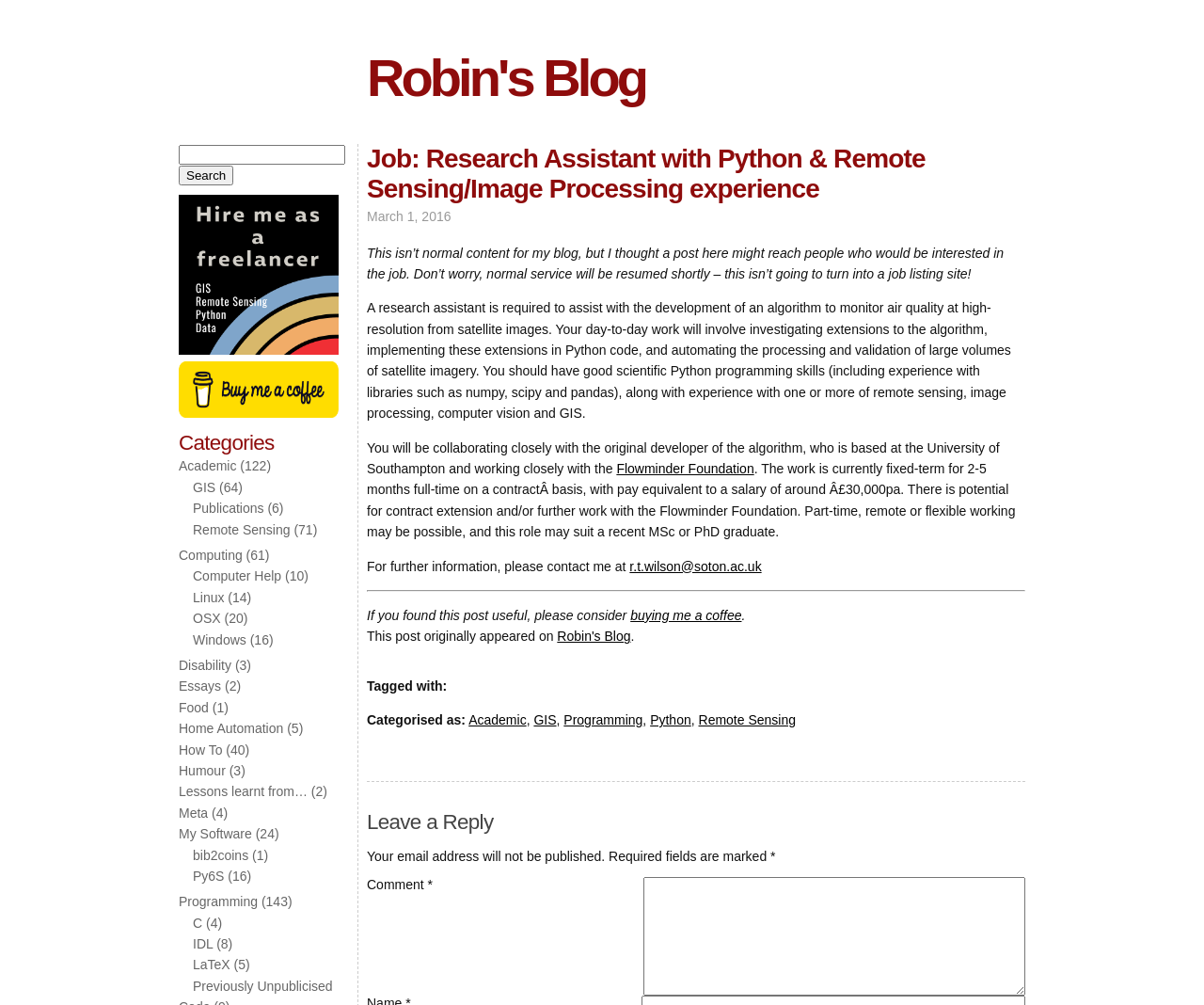Locate the bounding box coordinates of the area that needs to be clicked to fulfill the following instruction: "View categories". The coordinates should be in the format of four float numbers between 0 and 1, namely [left, top, right, bottom].

[0.148, 0.431, 0.281, 0.452]